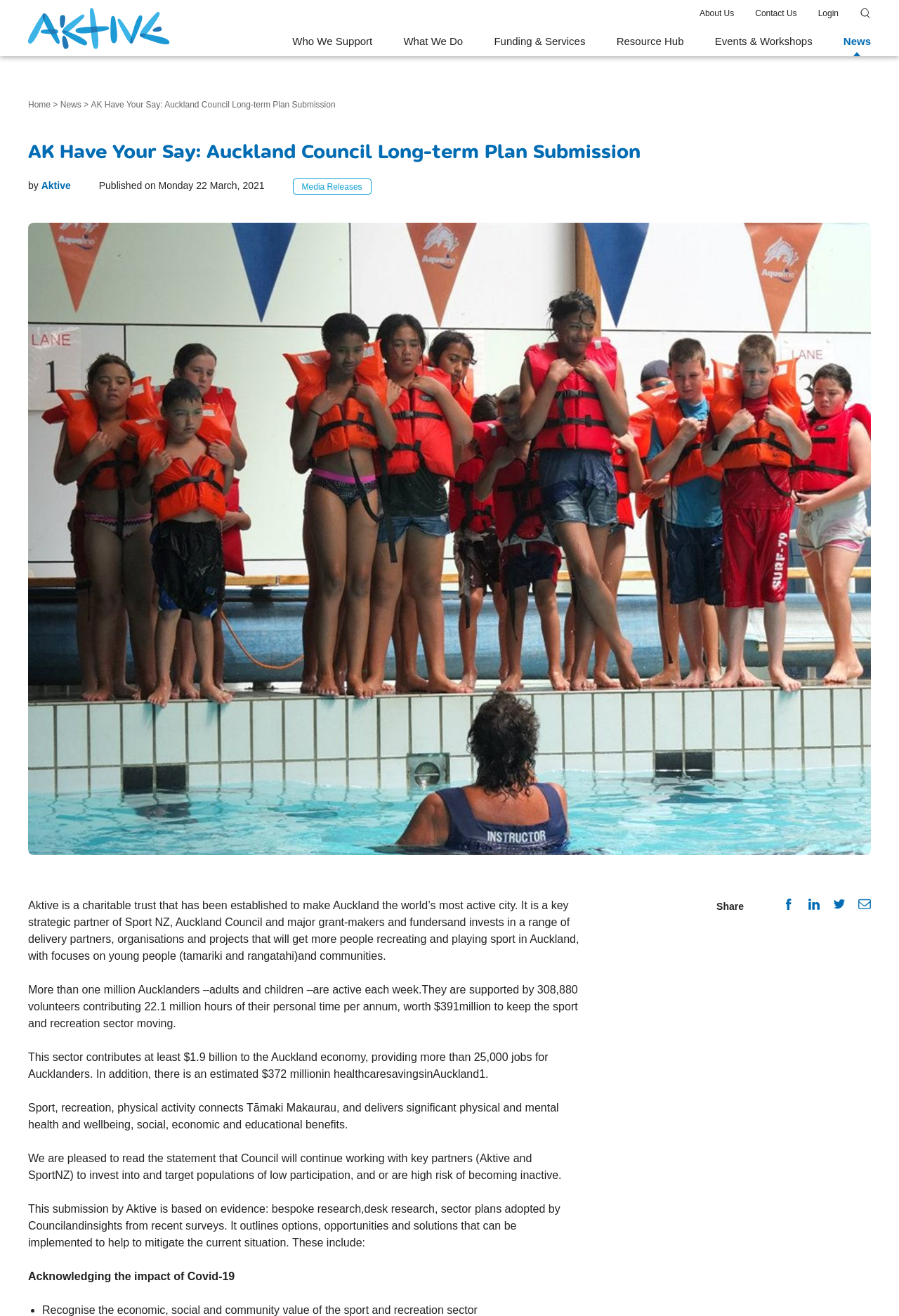Please give a succinct answer using a single word or phrase:
What is the estimated healthcare savings in Auckland?

$372 million